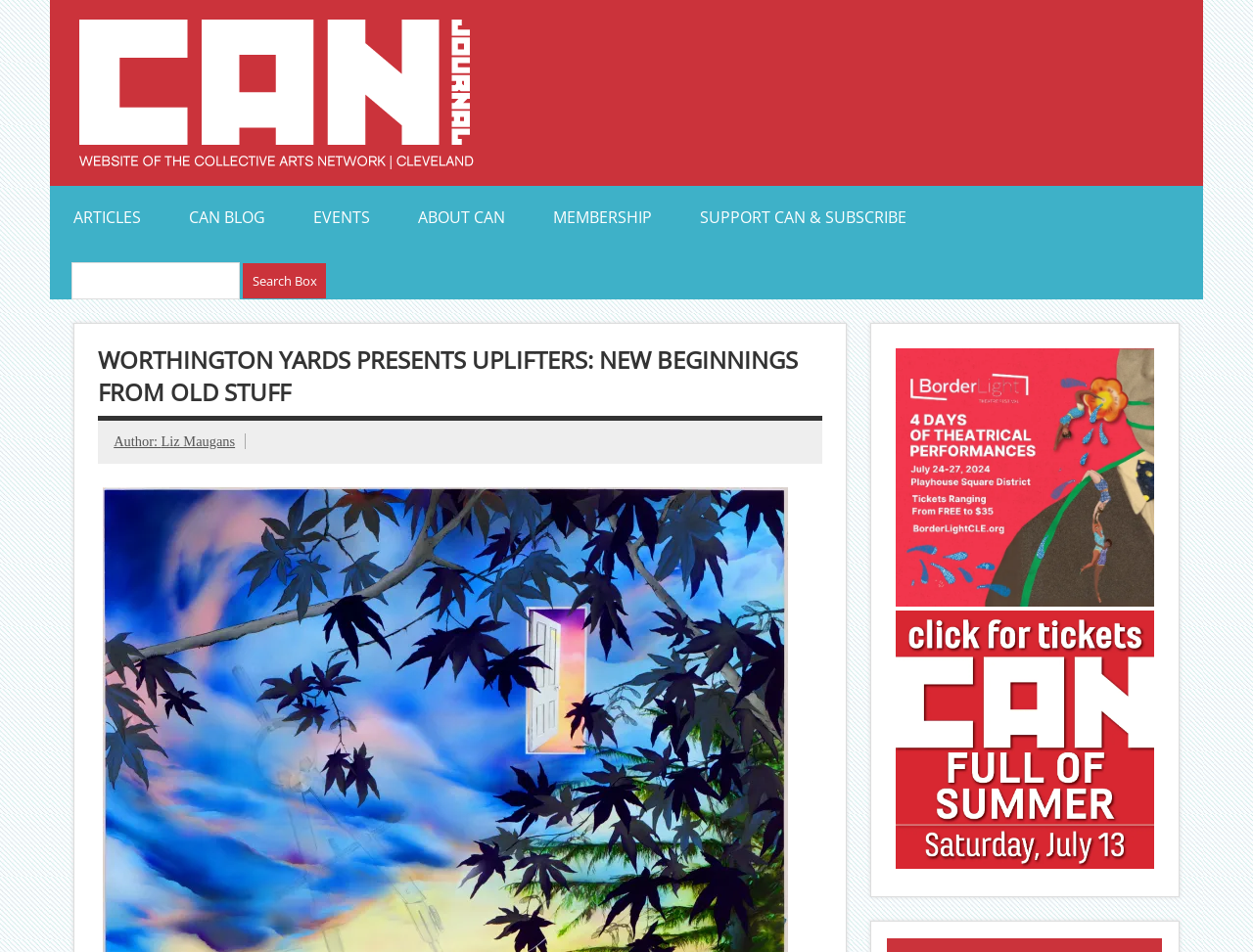What is the name of the author of the article?
Based on the image, answer the question in a detailed manner.

The author's name can be found in the link 'Author:' which is followed by the link 'Liz Maugans', indicating that Liz Maugans is the author of the article.